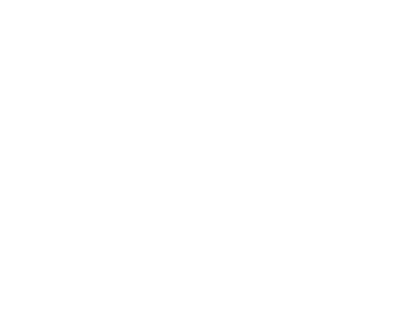Explain the content of the image in detail.

The image titled "View from Split Rock, 1912" features a picturesque landscape capturing the essence of the natural scenery that inspired many artists of the era. This piece reflects the stunning vistas and artistic style that characterize the works of early 20th-century Canadian painters. The artwork invites viewers to appreciate the tranquil beauty of Georgian Bay, showcasing the rich colors and dynamic brushwork that evoke a sense of place and emotion. Through this painting, the artist conveys both the majesty of the Canadian wilderness and the intimate connection between nature and artistic expression.